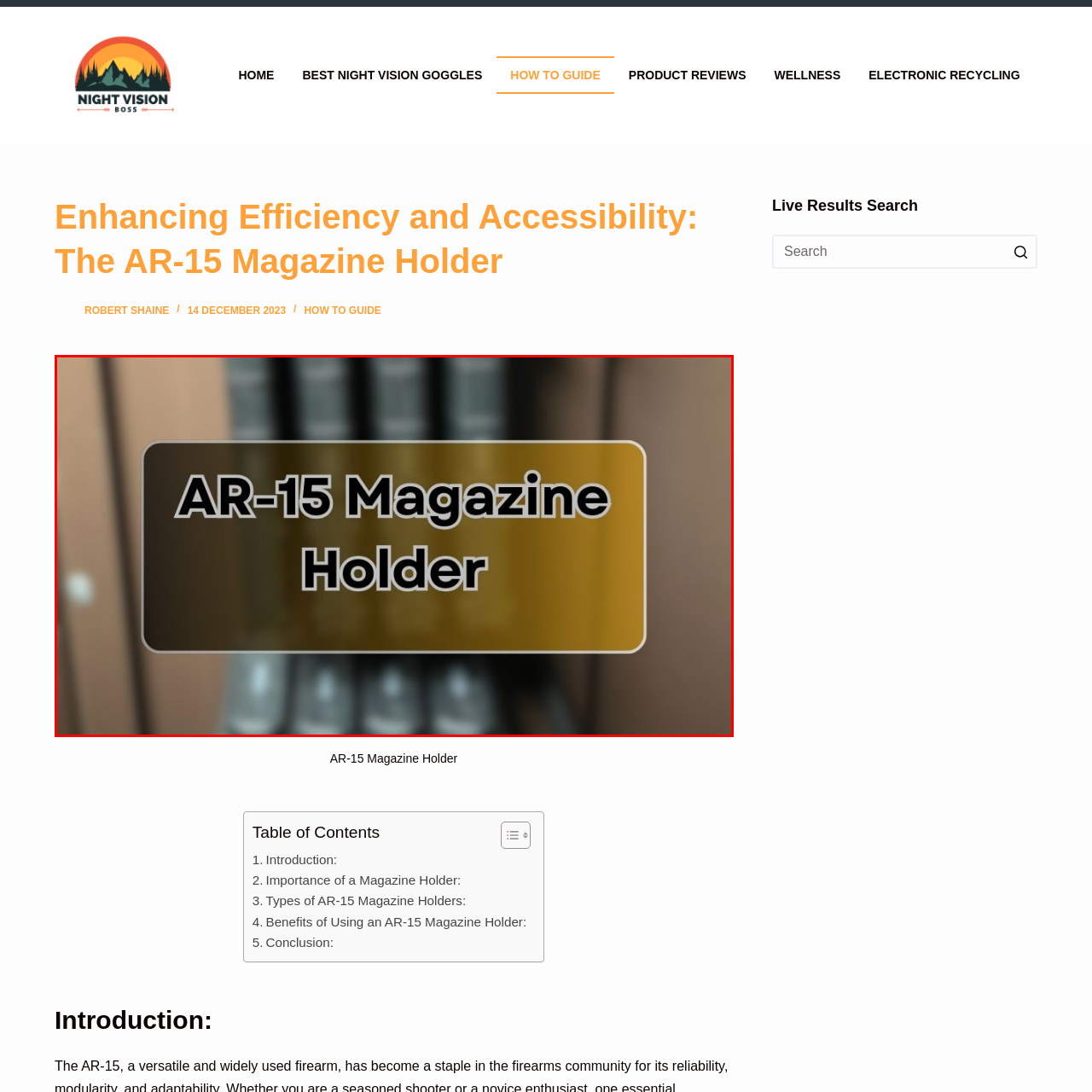Inspect the picture enclosed by the red border, What kind of users is the AR-15 magazine holder suitable for? Provide your answer as a single word or phrase.

Novice and experienced users